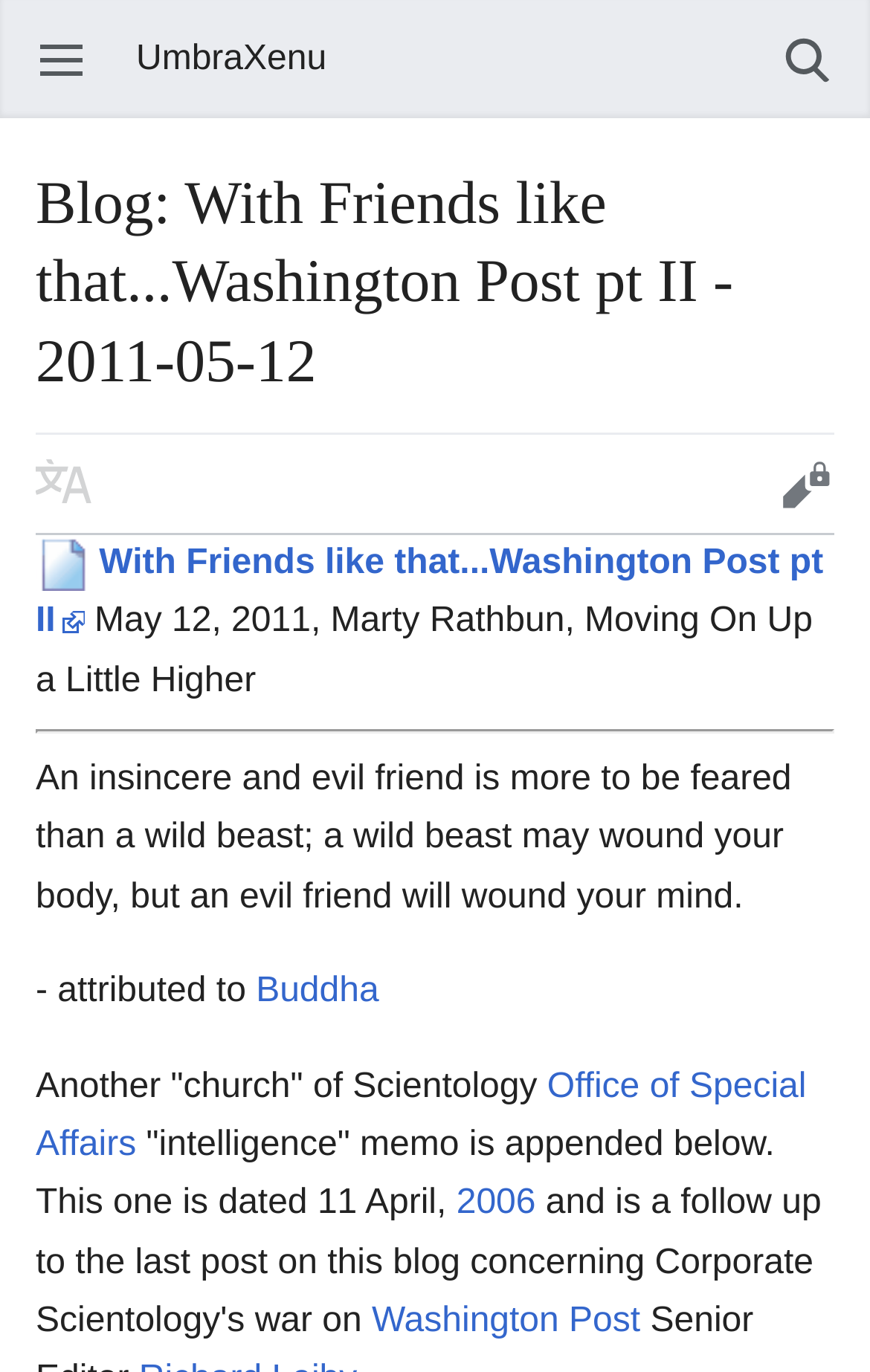Mark the bounding box of the element that matches the following description: "Open main menu".

[0.0, 0.024, 0.144, 0.063]